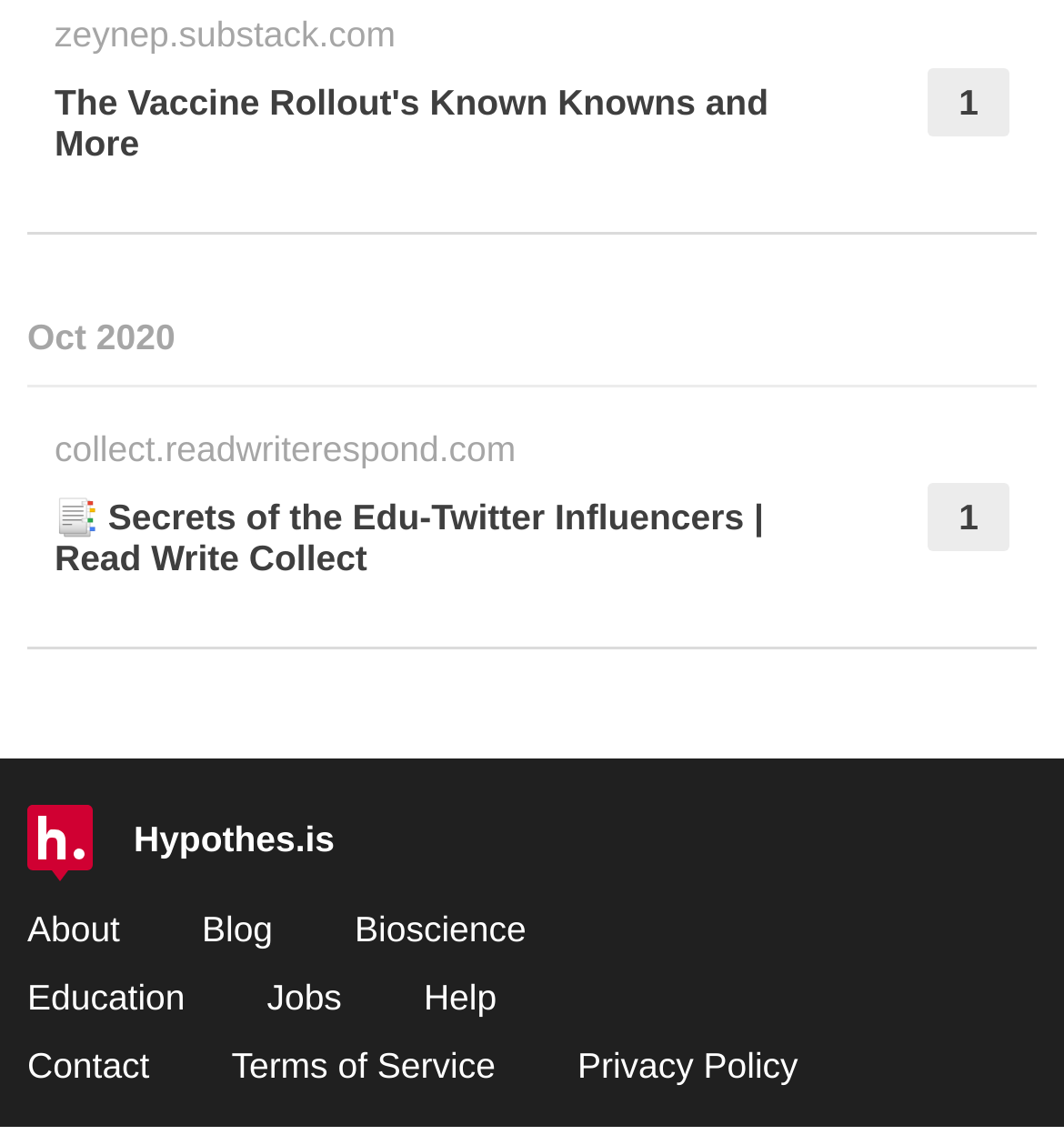Mark the bounding box of the element that matches the following description: "Terms of Service".

[0.217, 0.928, 0.466, 0.964]